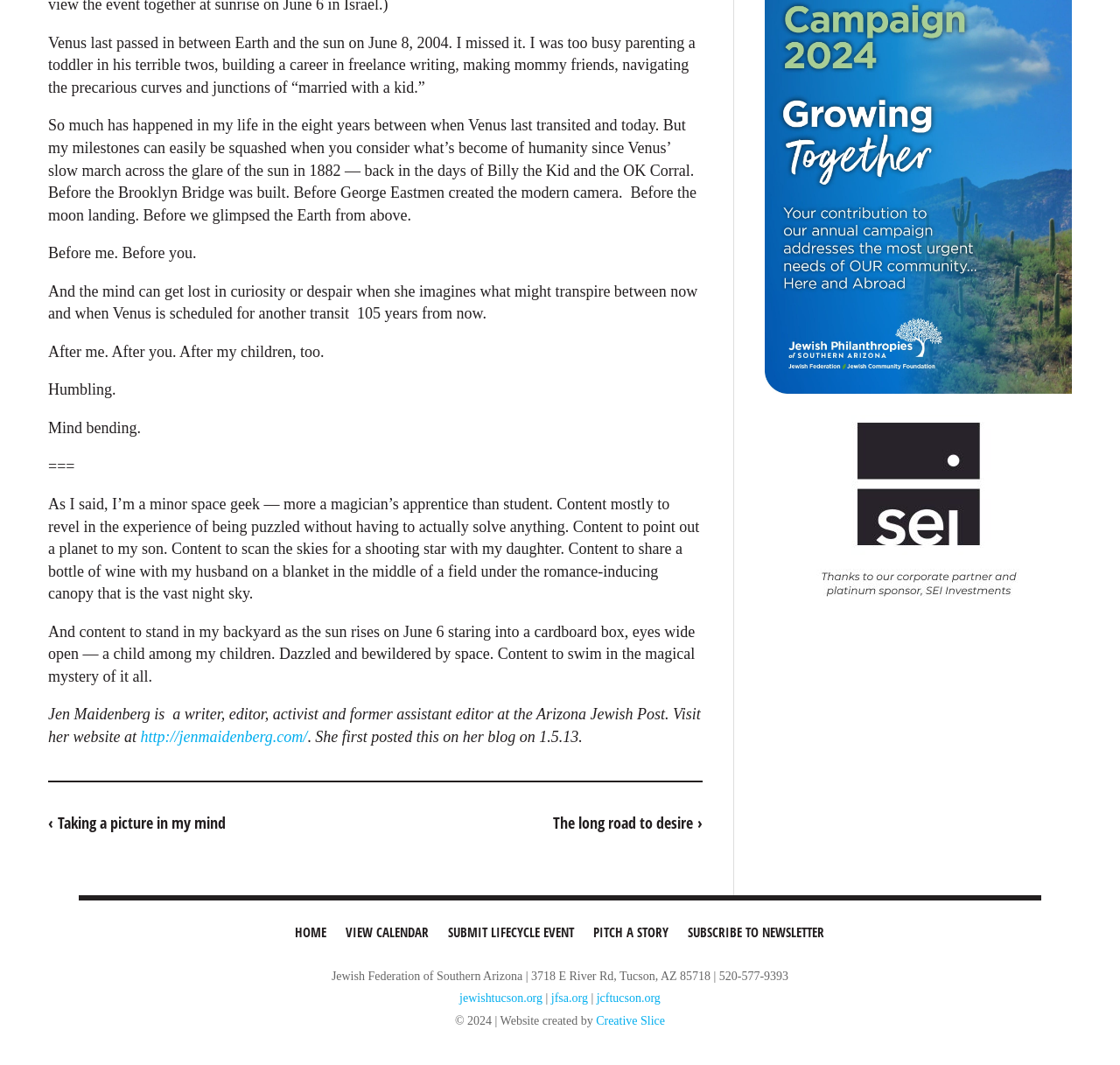Identify the bounding box coordinates of the region that should be clicked to execute the following instruction: "View the calendar".

[0.302, 0.858, 0.39, 0.894]